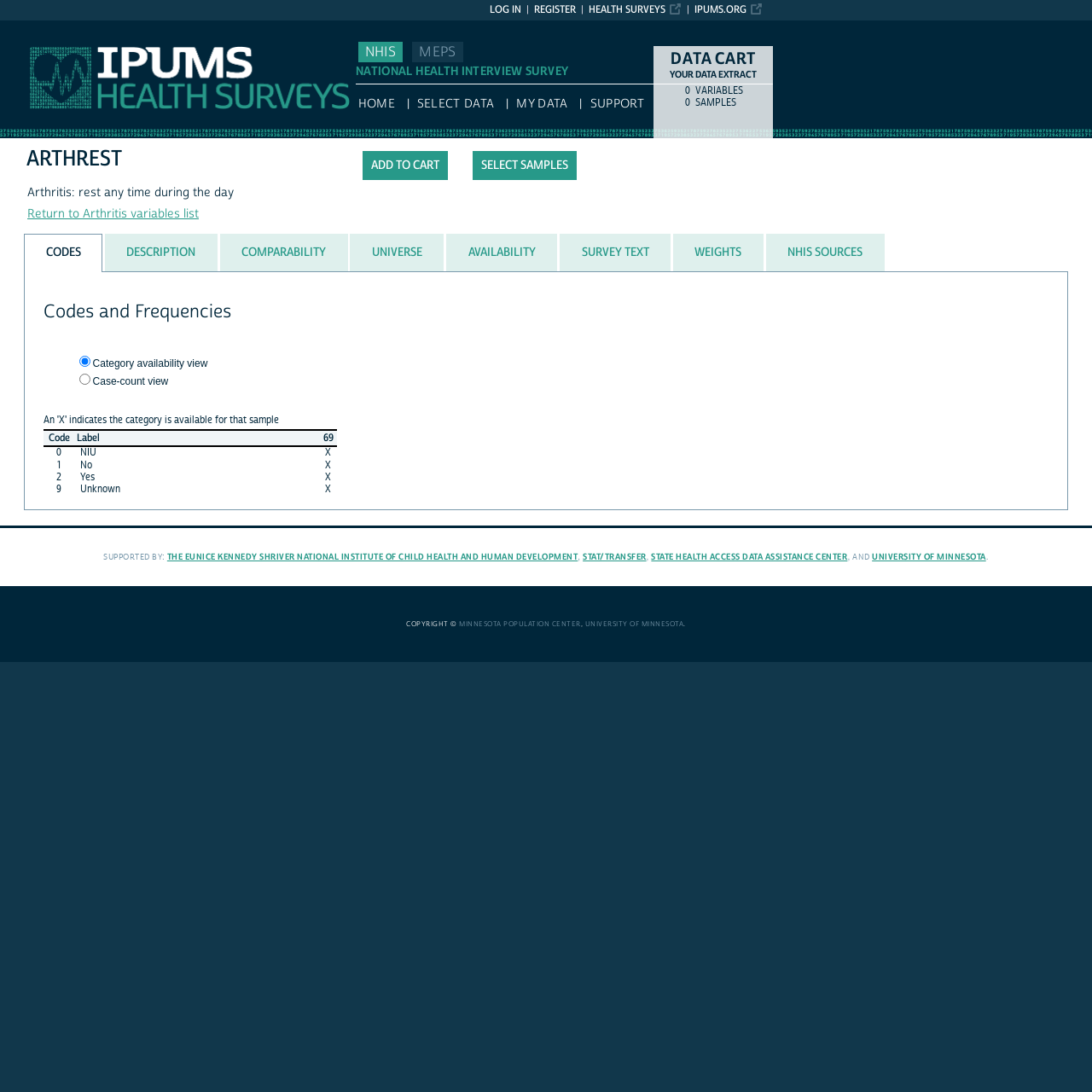What are the different sections available for the variable 'ARTHREST'?
Please answer the question with a detailed response using the information from the screenshot.

I found the answer by looking at the tablist element with multiple tabs at coordinates [0.022, 0.211, 0.978, 0.248]. The tabs represent different sections available for the variable 'ARTHREST', including Codes, Description, Comparability, Universe, Availability, Survey Text, Weights, and NHIS Sources.